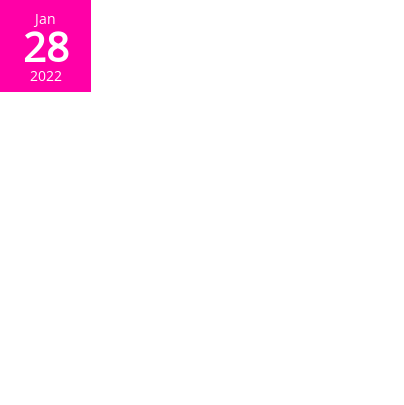What is the background of the image?
Please provide a comprehensive answer based on the details in the screenshot.

The caption describes the background of the image as clean and professional, which enhances the visual appeal of the content.